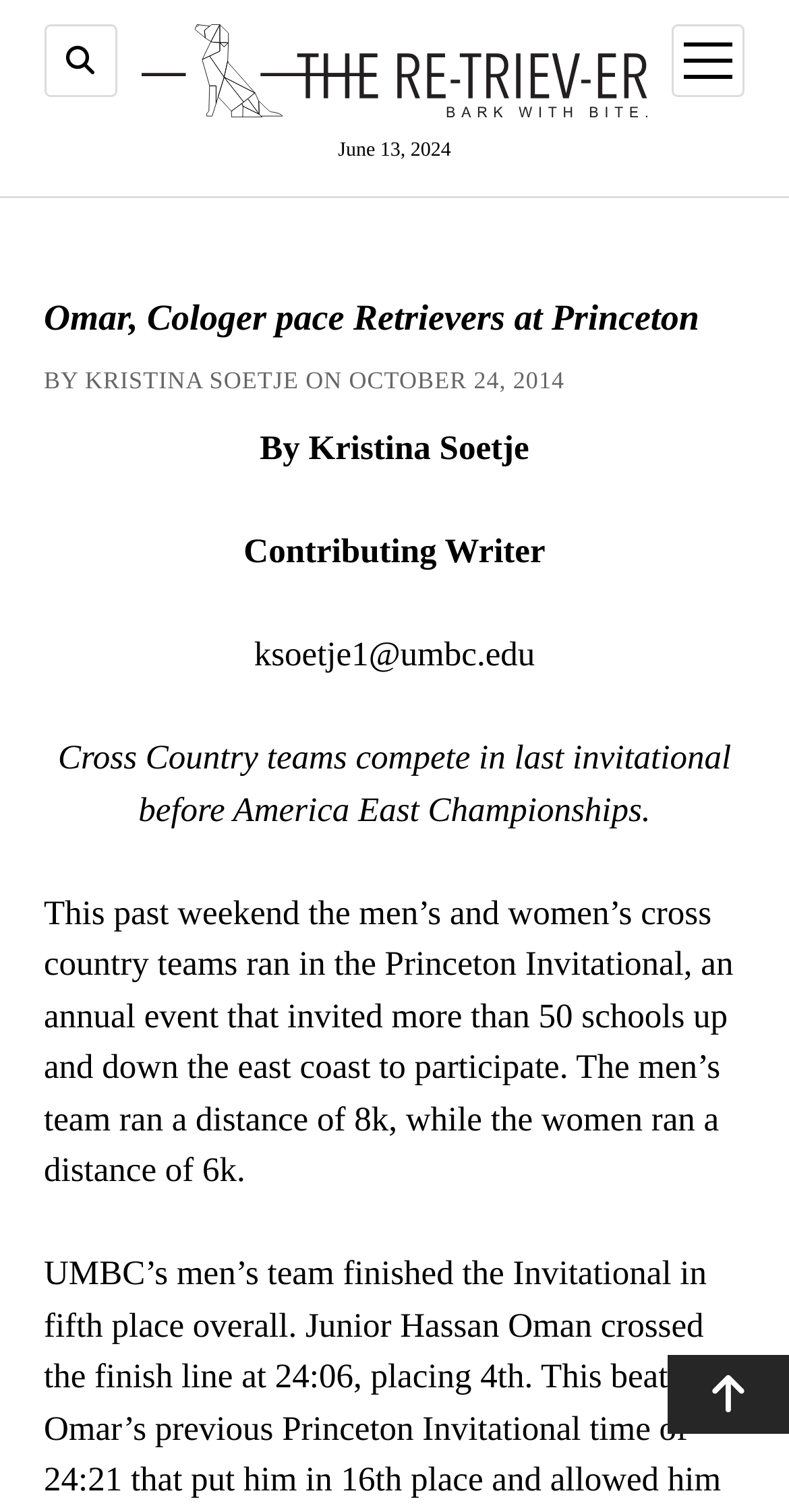What is the name of the event mentioned in the article?
Refer to the image and provide a detailed answer to the question.

I found the name of the event mentioned in the article by reading the text 'This past weekend the men’s and women’s cross country teams ran in the Princeton Invitational...' which is located in the middle of the webpage.